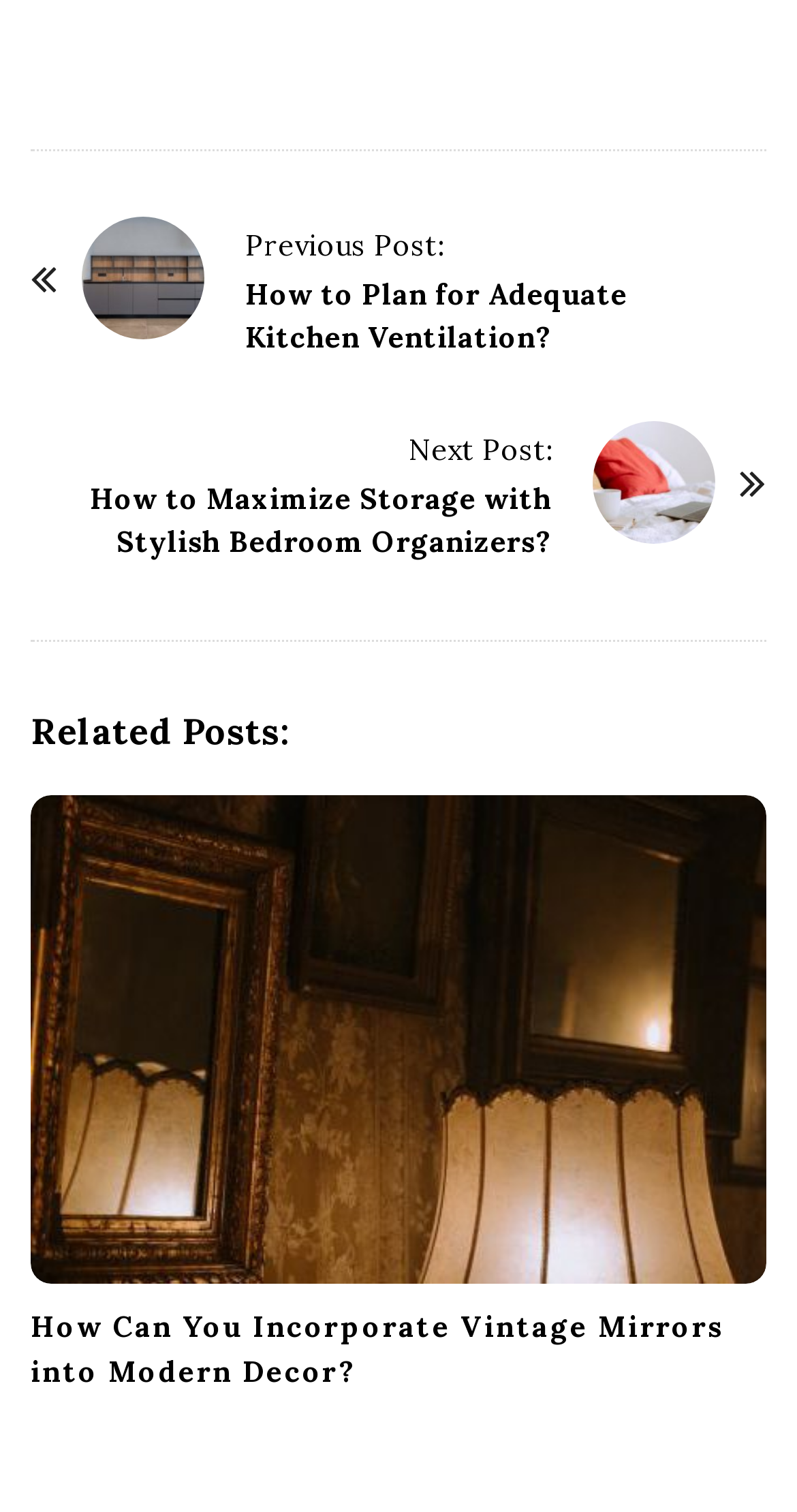Respond to the question below with a single word or phrase:
Are there any navigation links on this page?

Yes